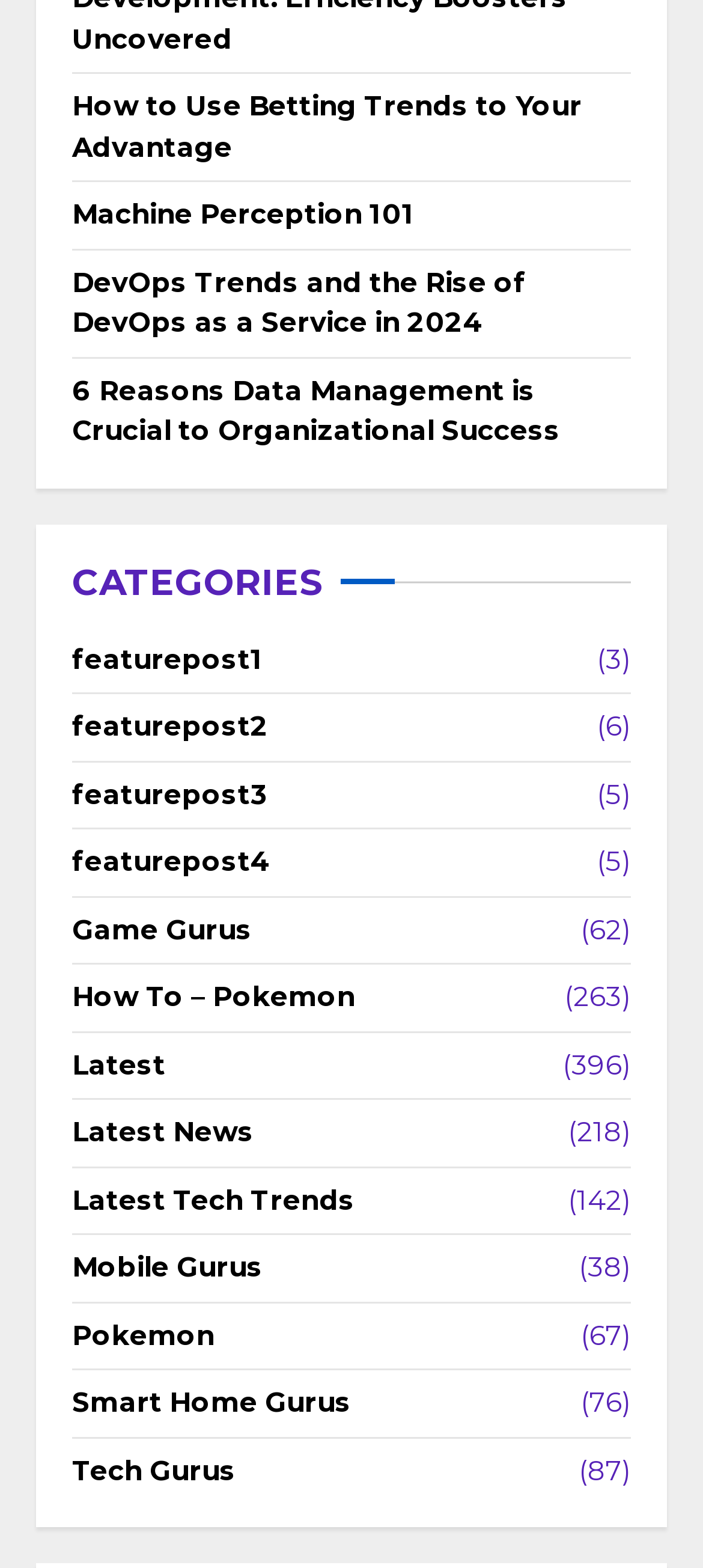What is the category with the most posts?
Please answer the question with a detailed response using the information from the screenshot.

By examining the webpage, I noticed that each category has a number in parentheses next to it, indicating the number of posts. The category 'Latest' has the highest number of posts, which is 396.